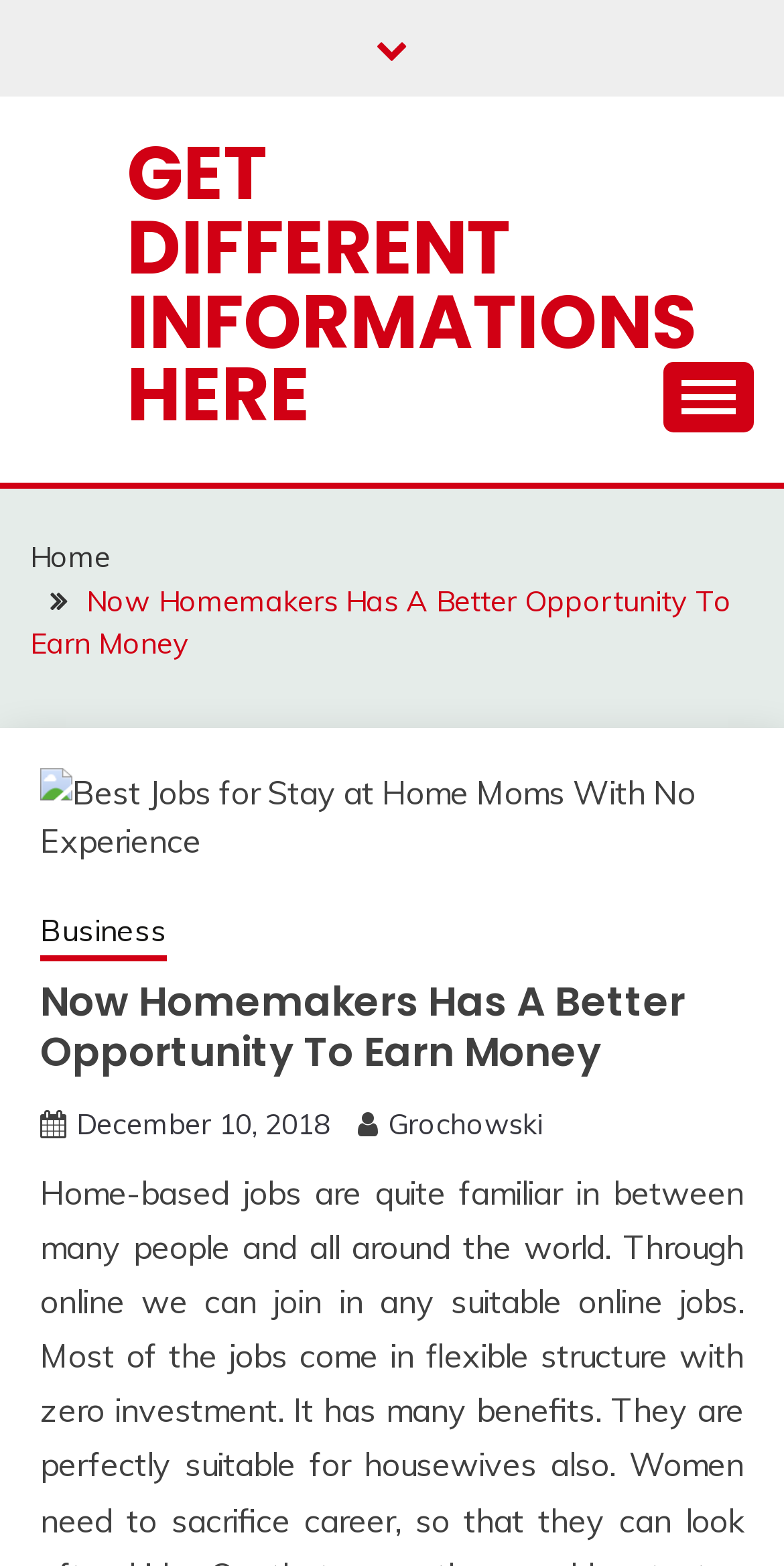What is the topic of the article?
Using the information from the image, give a concise answer in one word or a short phrase.

Earning money